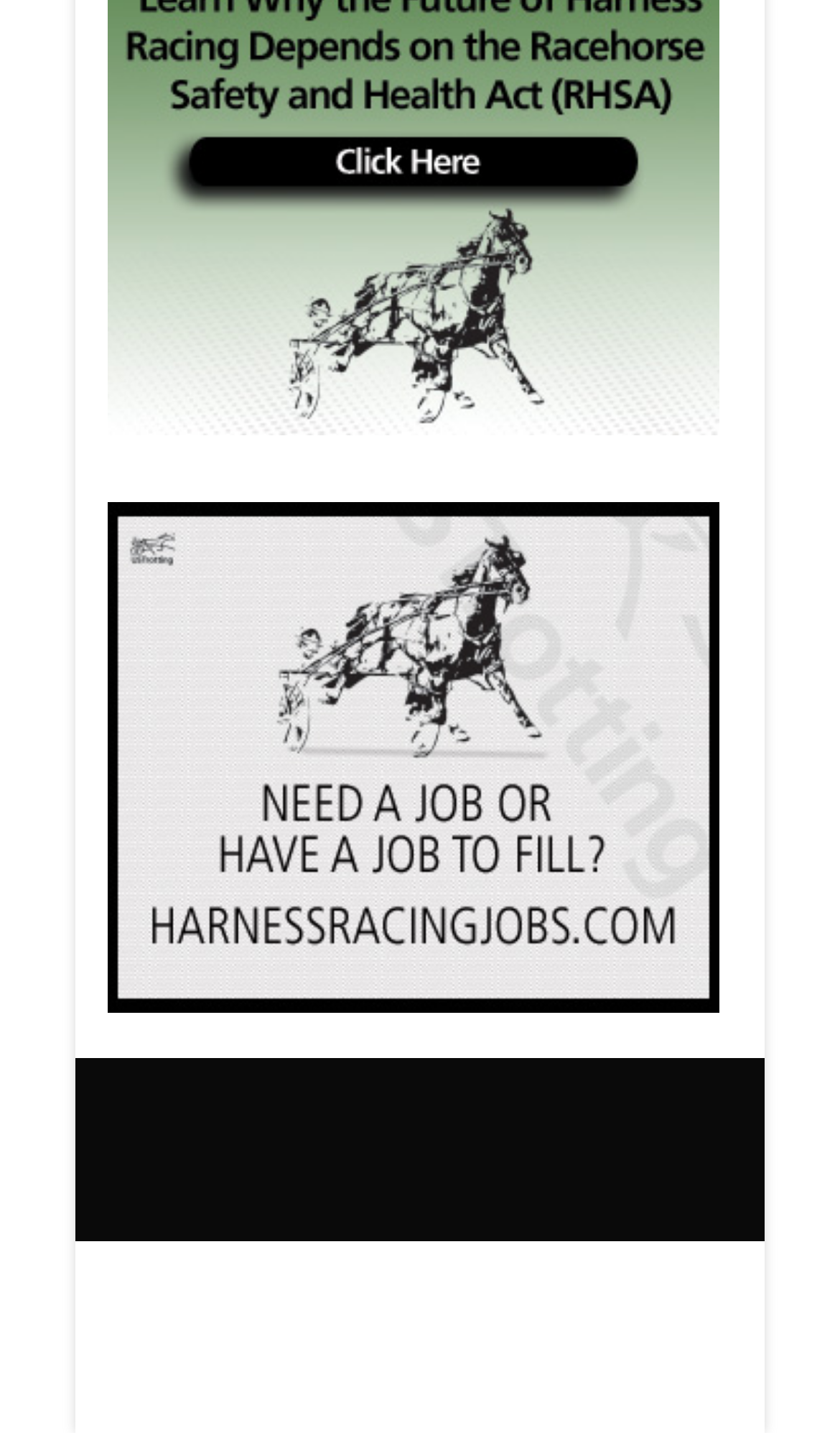Please find the bounding box coordinates of the element that must be clicked to perform the given instruction: "contact us". The coordinates should be four float numbers from 0 to 1, i.e., [left, top, right, bottom].

[0.419, 0.95, 0.541, 0.985]